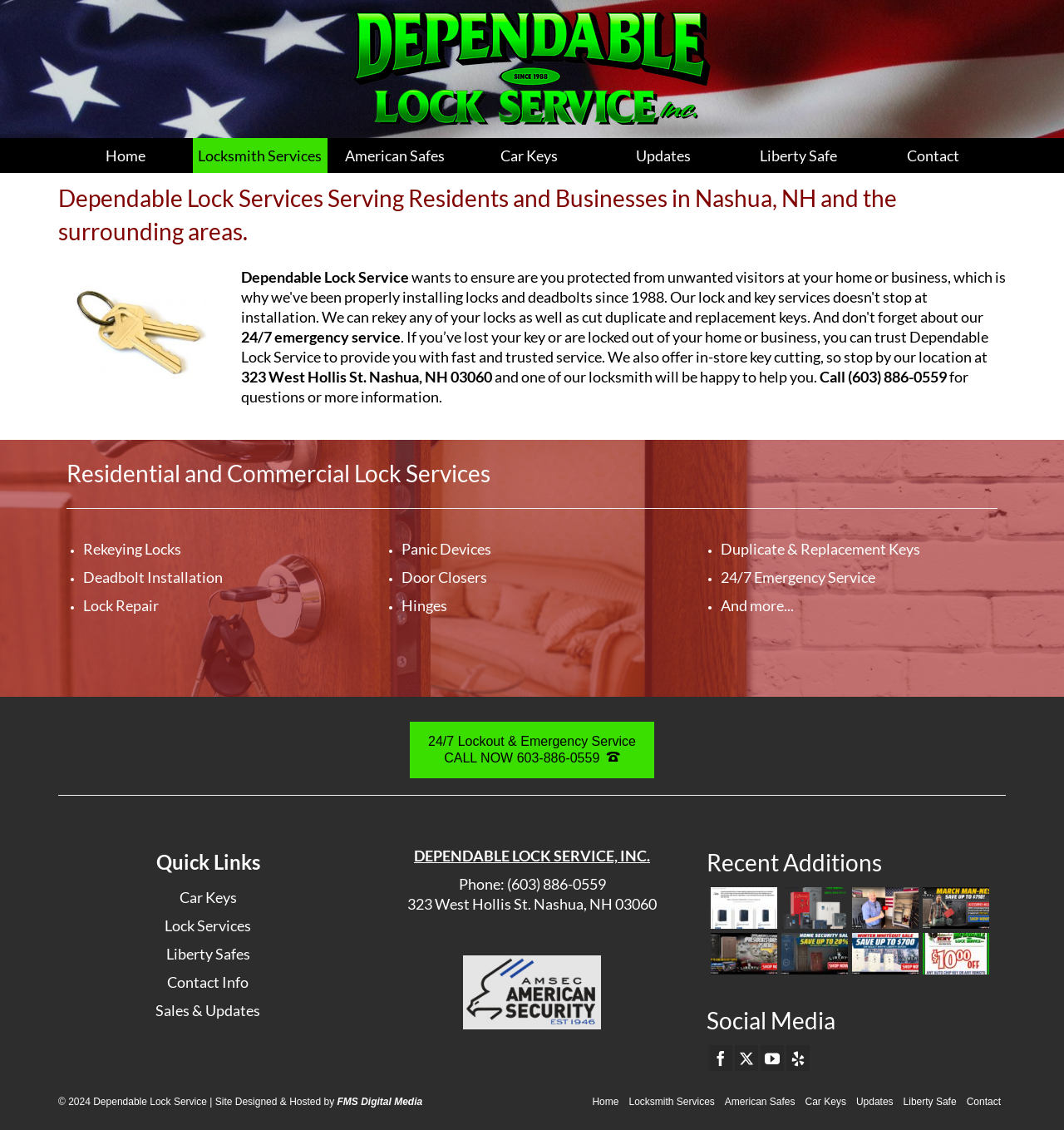Can you show the bounding box coordinates of the region to click on to complete the task described in the instruction: "Navigate to the 'Locksmith Services' page"?

[0.181, 0.122, 0.308, 0.153]